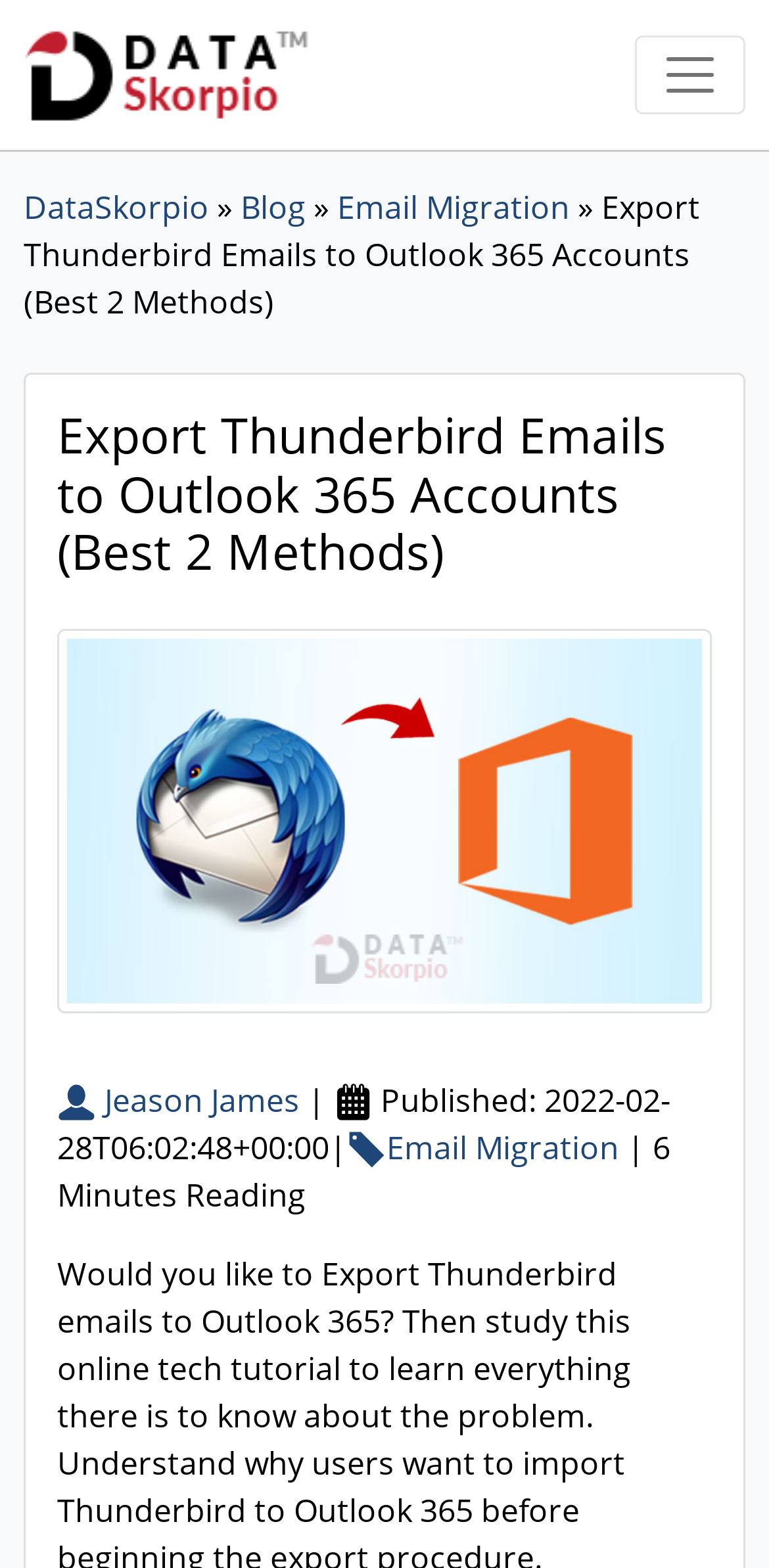Carefully examine the image and provide an in-depth answer to the question: What is the logo on the top left corner?

I looked at the top left corner of the webpage and found an image with the text 'Data Skorpio Logo' which is likely the logo of the website.